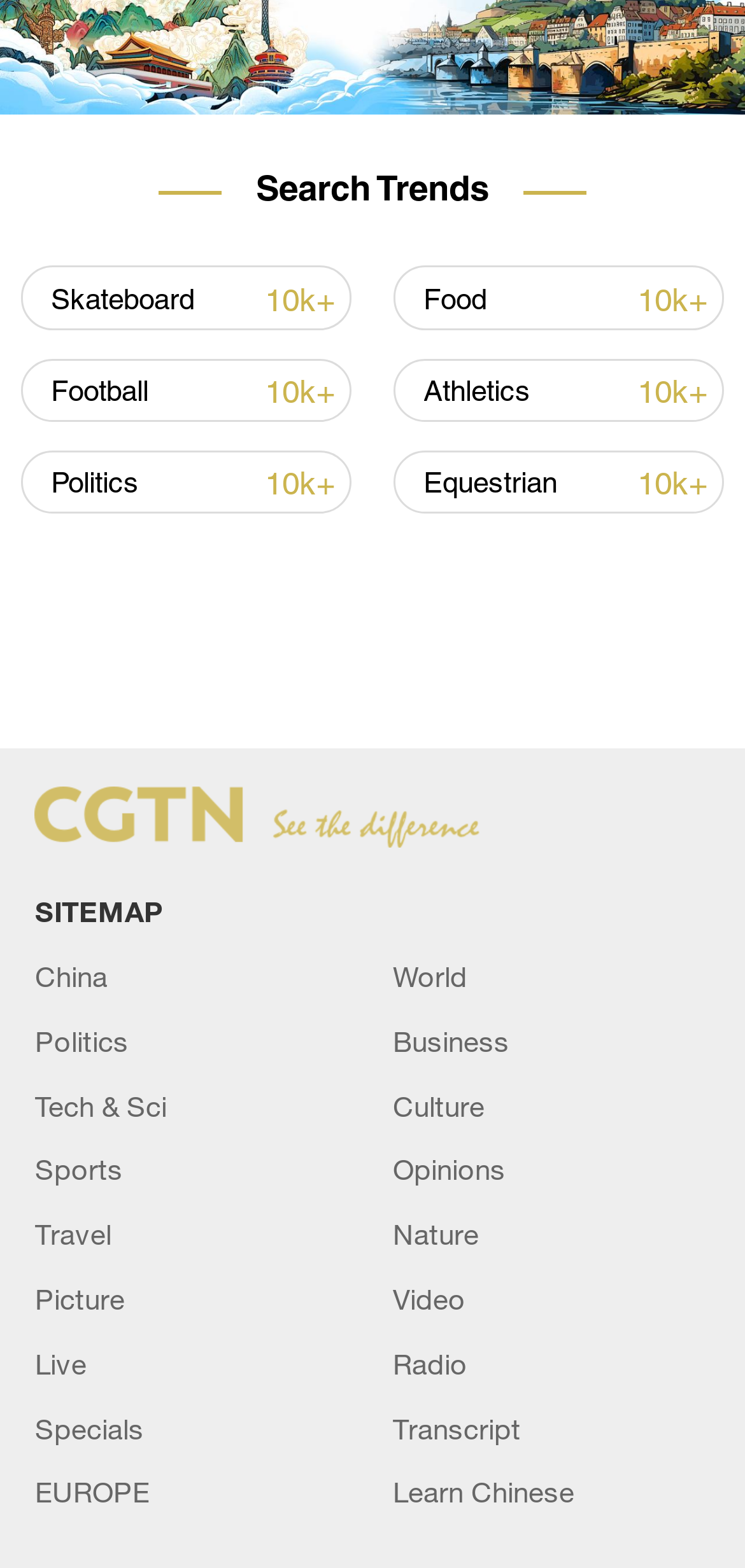How many links are there in the section below 'Search Trends'?
Please provide a detailed and thorough answer to the question.

There are 20 links listed in the section below 'Search Trends', including links to categories such as 'China', 'World', 'Politics', 'Business', and others.